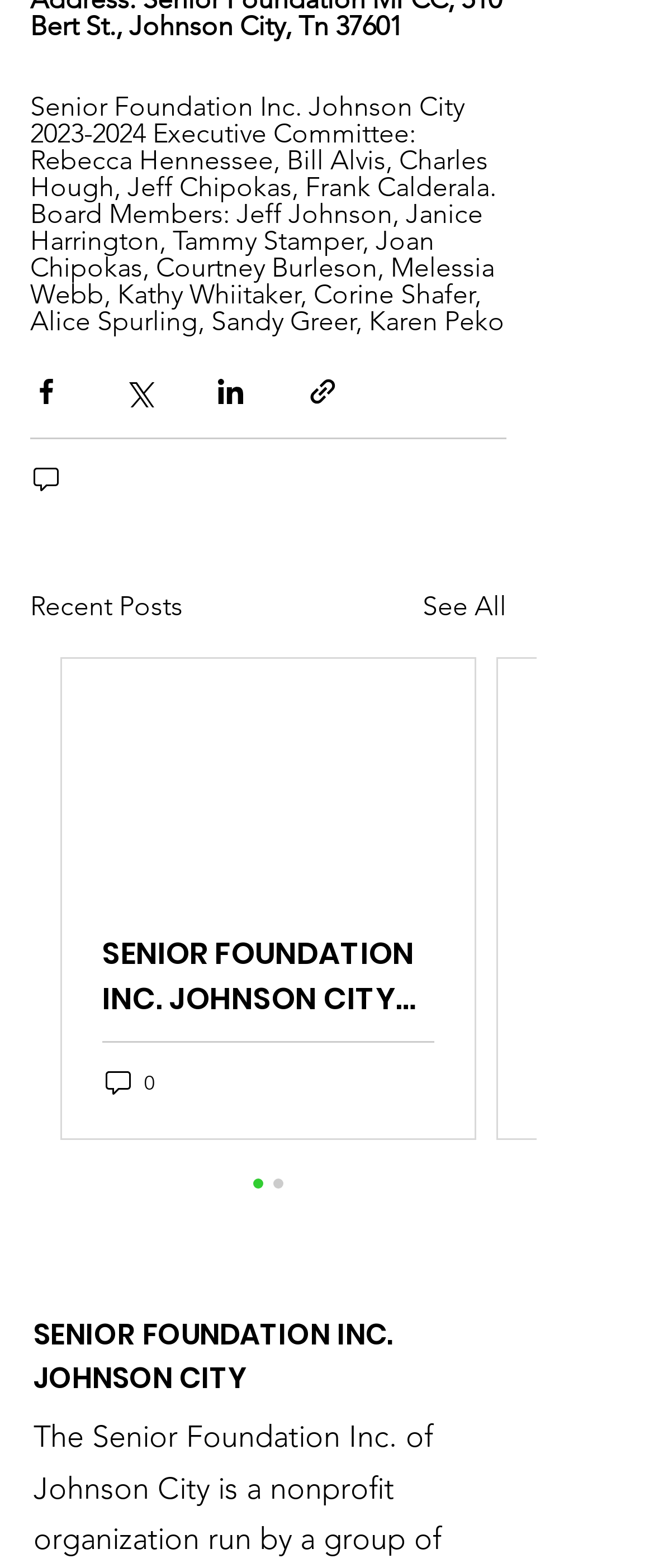Answer the question in one word or a short phrase:
What is the name of the organization?

Senior Foundation Inc.